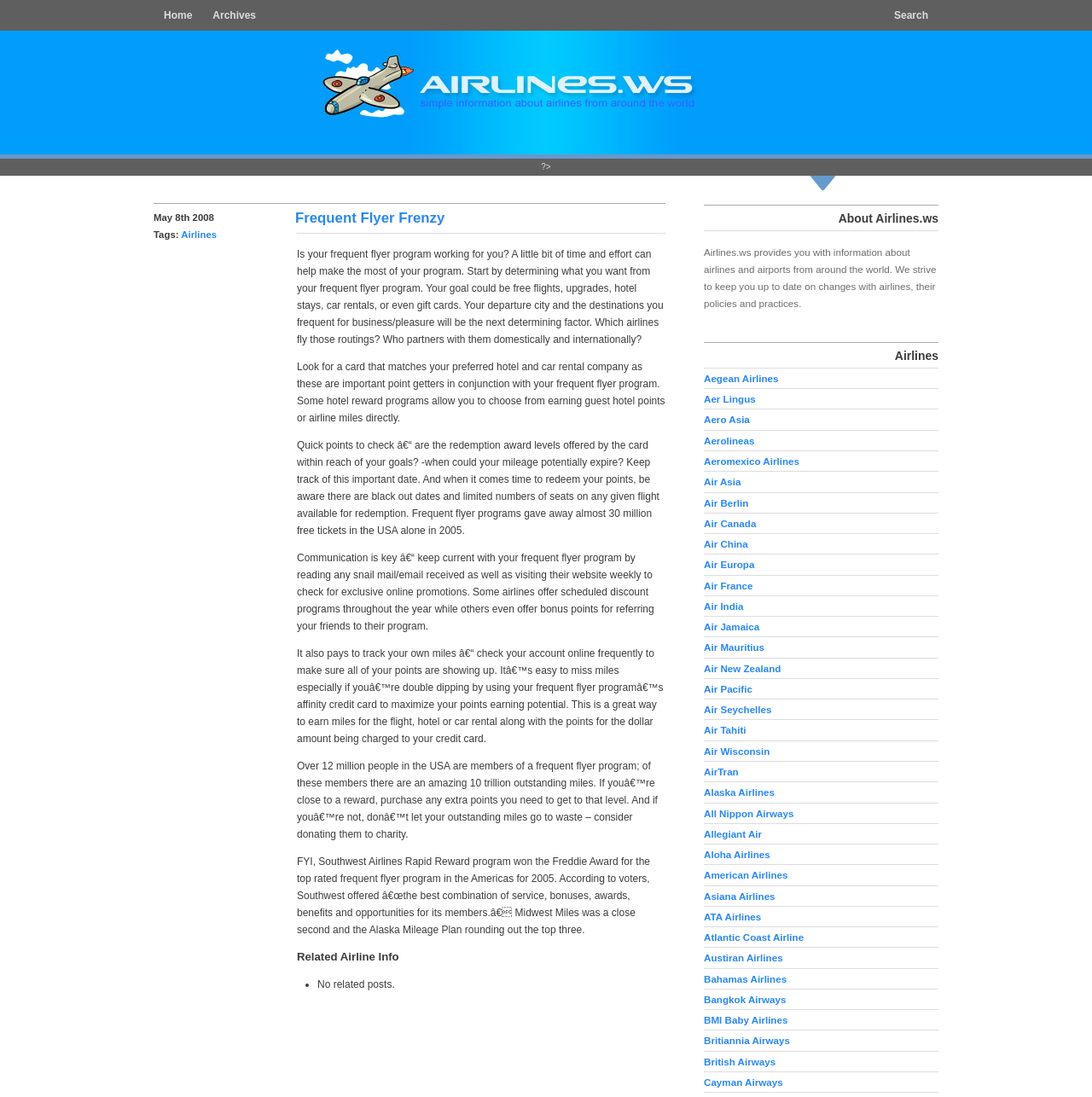Refer to the image and answer the question with as much detail as possible: What is the name of the airline that won the Freddie Award for the top-rated frequent flyer program in the Americas for 2005?

According to the text, Southwest Airlines Rapid Reward program won the Freddie Award for the top-rated frequent flyer program in the Americas for 2005.